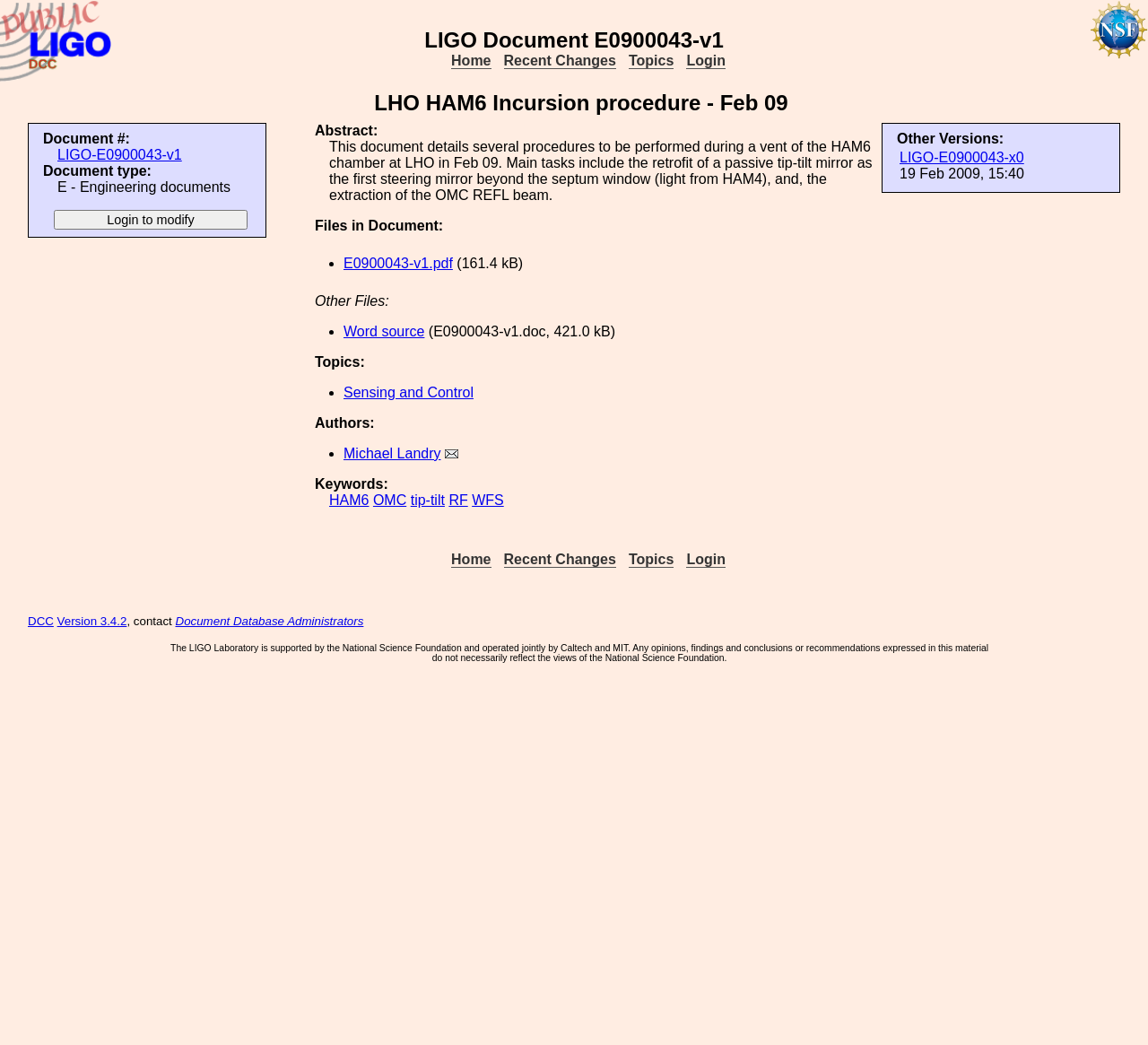Can you specify the bounding box coordinates for the region that should be clicked to fulfill this instruction: "Download the file 'E0900043-v1.pdf'".

[0.299, 0.245, 0.394, 0.259]